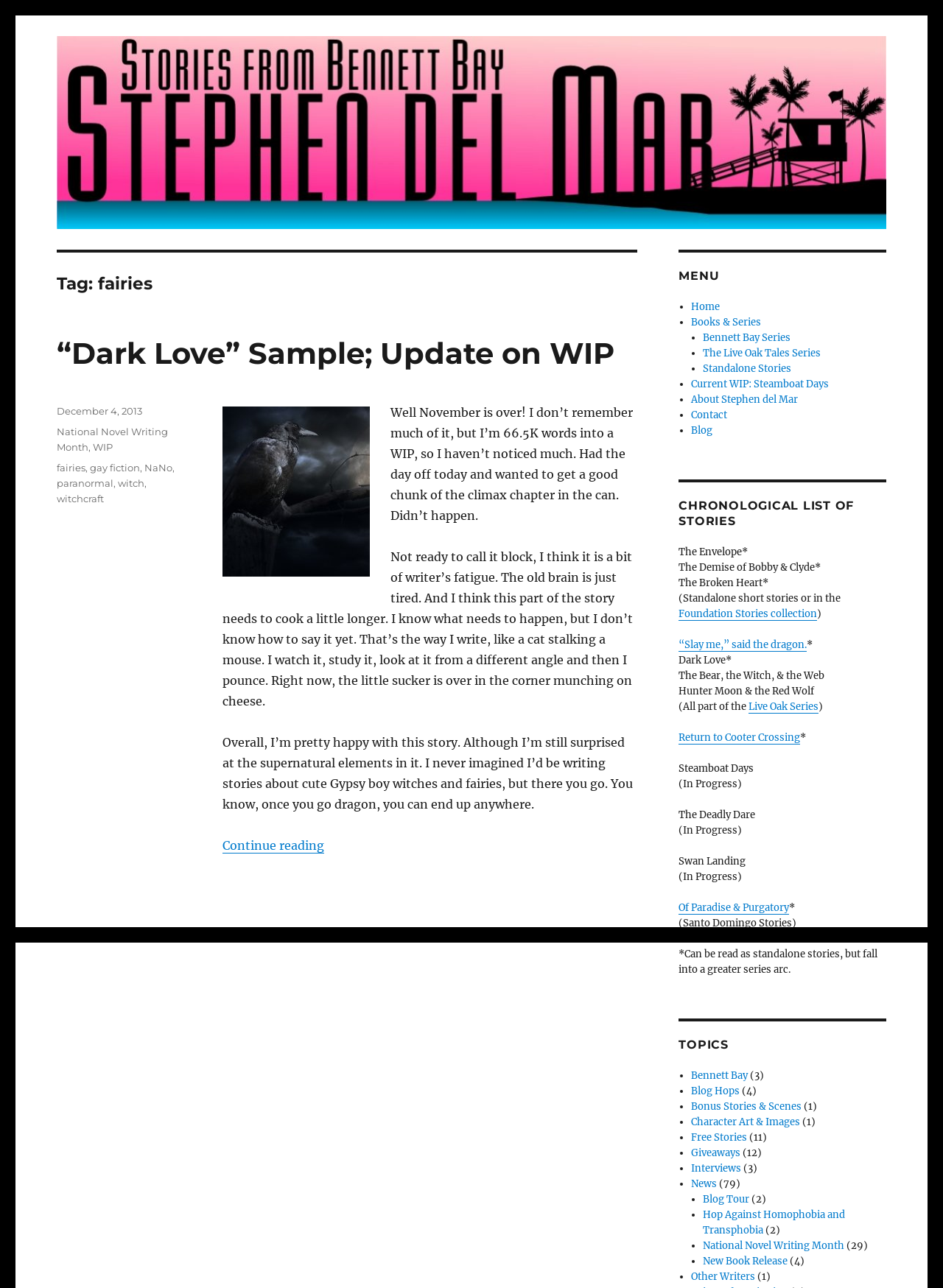What is the current status of the story 'Steamboat Days'?
Give a detailed response to the question by analyzing the screenshot.

The current status of the story 'Steamboat Days' is mentioned in the chronological list of stories, where it says '(In Progress)' next to the title.